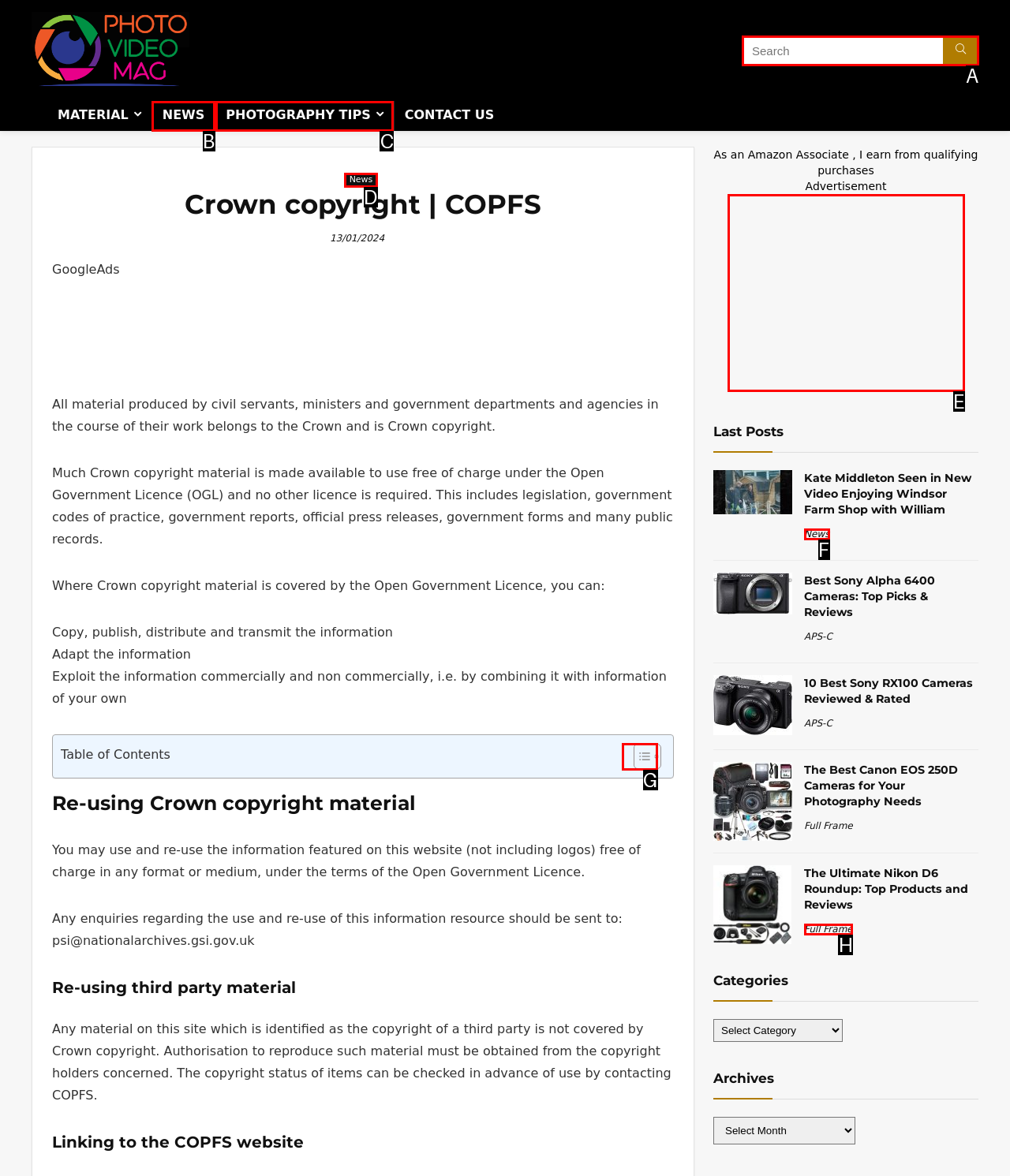Which HTML element fits the description: Photography tips? Respond with the letter of the appropriate option directly.

C